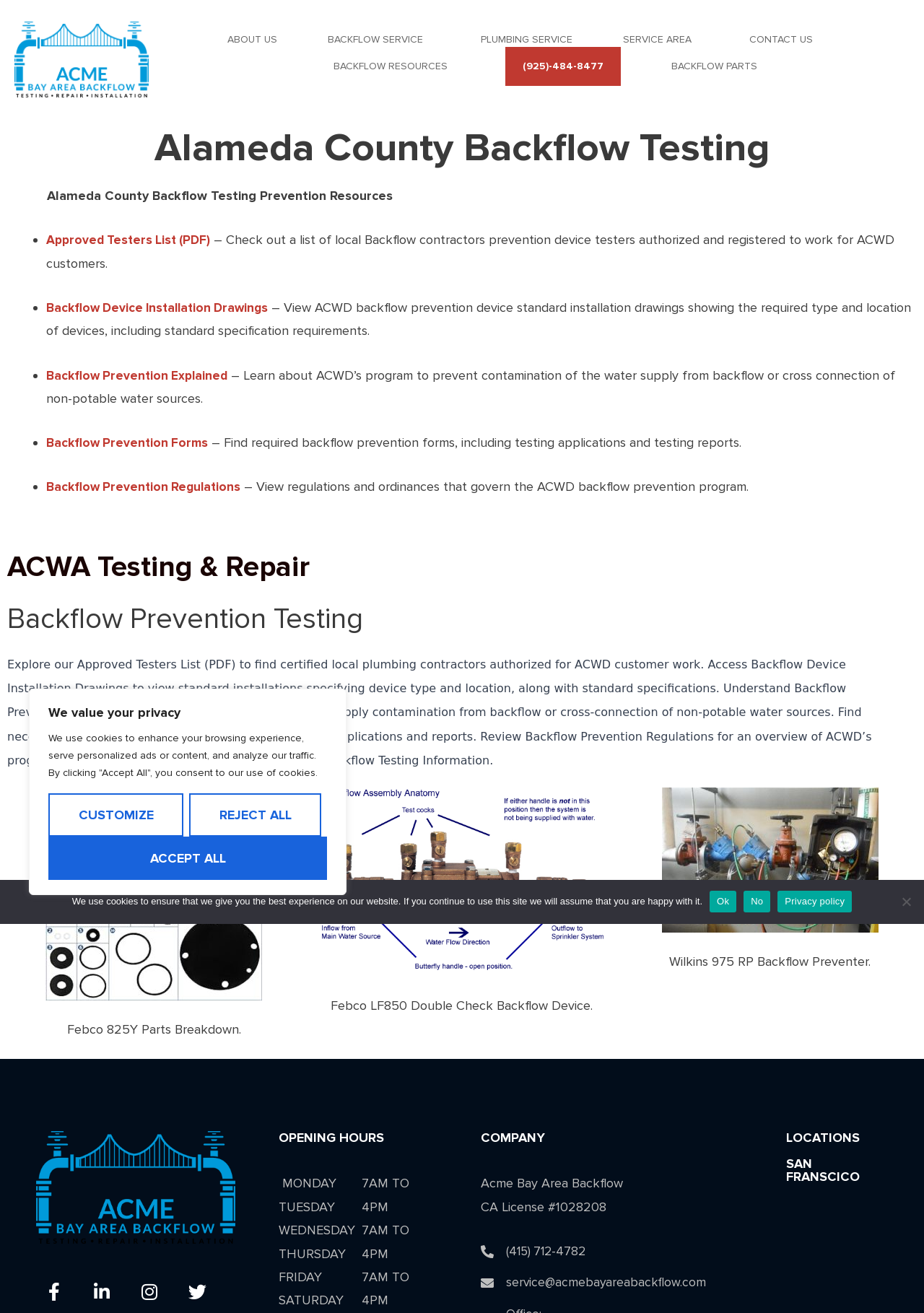Create a detailed summary of all the visual and textual information on the webpage.

This webpage is about ACME Bay Area Backflow, a company that offers backflow testing, repair, and installation plumbing services. At the top of the page, there is a cookie notice that informs users about the use of cookies on the website. Below the notice, there is a navigation menu with links to different sections of the website, including "About Us", "Backflow Service", "Plumbing Service", "Service Area", "Contact Us", and "Backflow Resources".

The main content of the page is divided into two sections. The first section is about Alameda County Backflow Testing, which provides resources and information on backflow prevention, including a list of approved testers, installation drawings, and prevention forms. There are also links to related pages, such as "Backflow Prevention Explained" and "Backflow Prevention Regulations".

The second section is about ACWA Testing & Repair, which offers backflow prevention testing and repair services. There are three figures on this section, each showing a different plumbing component with specific details. Below the figures, there is a paragraph summarizing the services offered by ACME Bay Area Backflow.

At the bottom of the page, there are links to the company's social media profiles, including Facebook, LinkedIn, Instagram, and Twitter. There is also a section showing the company's opening hours, which are from 7 am to 4 pm, Monday to Saturday. Additionally, there is a section with the company's contact information, including its name, license number, phone number, and email address. Finally, there is a section showing the company's locations, including San Francisco.